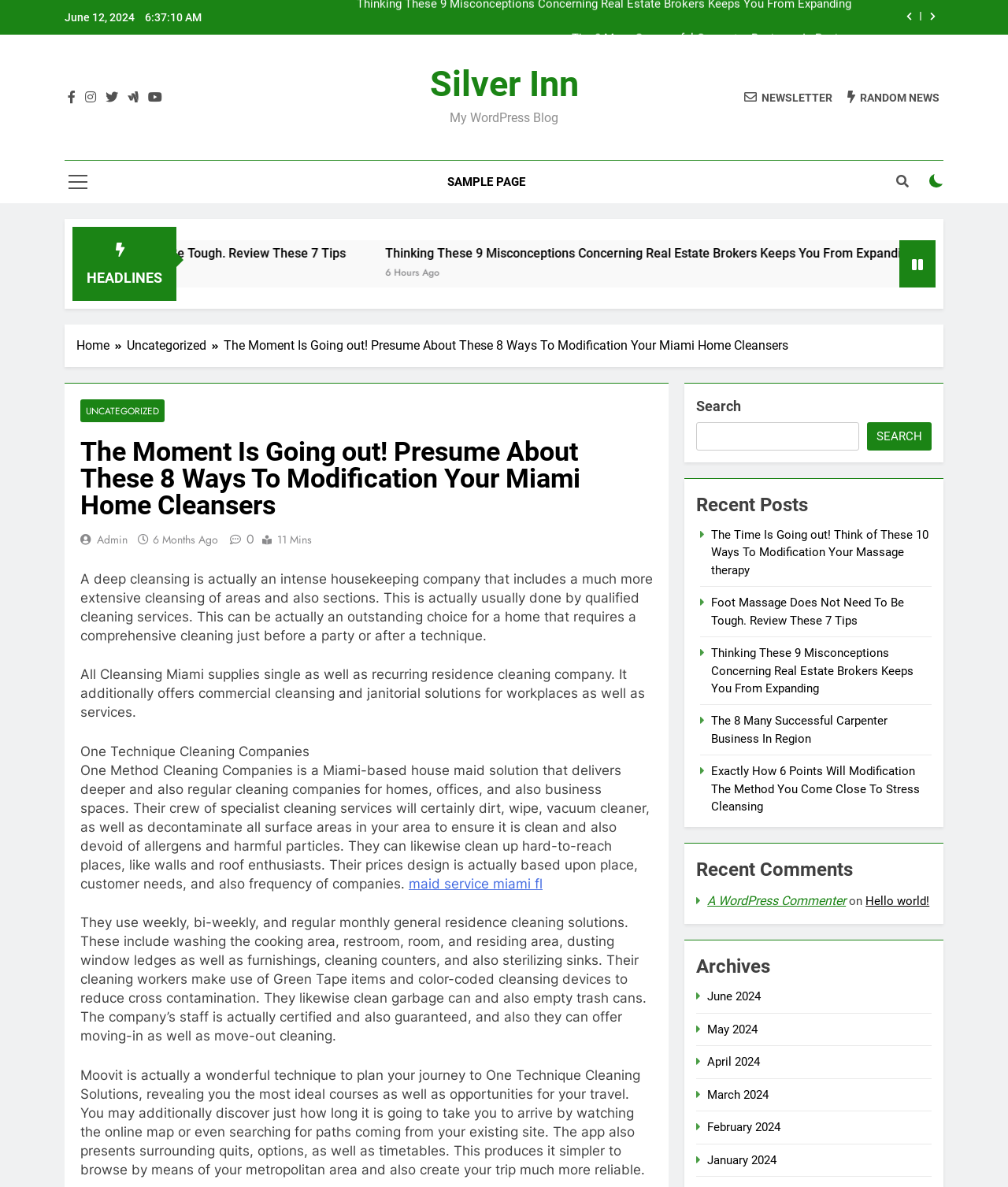What is the name of the company that offers house cleaning services?
Please answer the question with a single word or phrase, referencing the image.

All Cleansing Miami